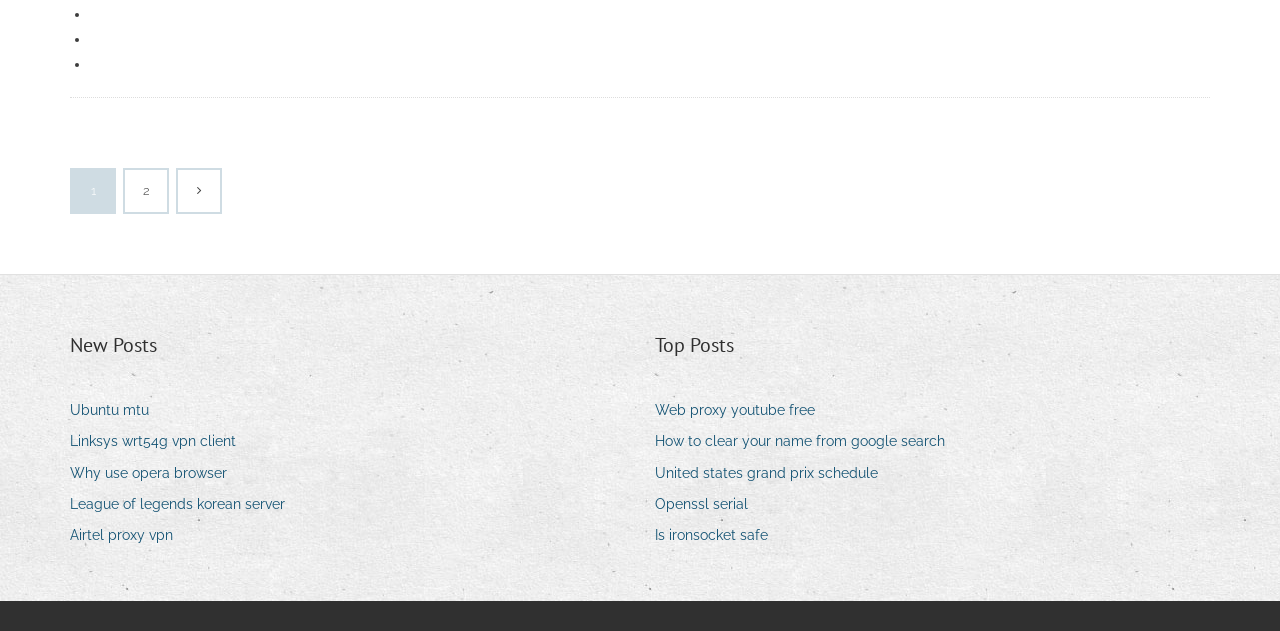From the element description Ubuntu mtu, predict the bounding box coordinates of the UI element. The coordinates must be specified in the format (top-left x, top-left y, bottom-right x, bottom-right y) and should be within the 0 to 1 range.

[0.055, 0.629, 0.128, 0.673]